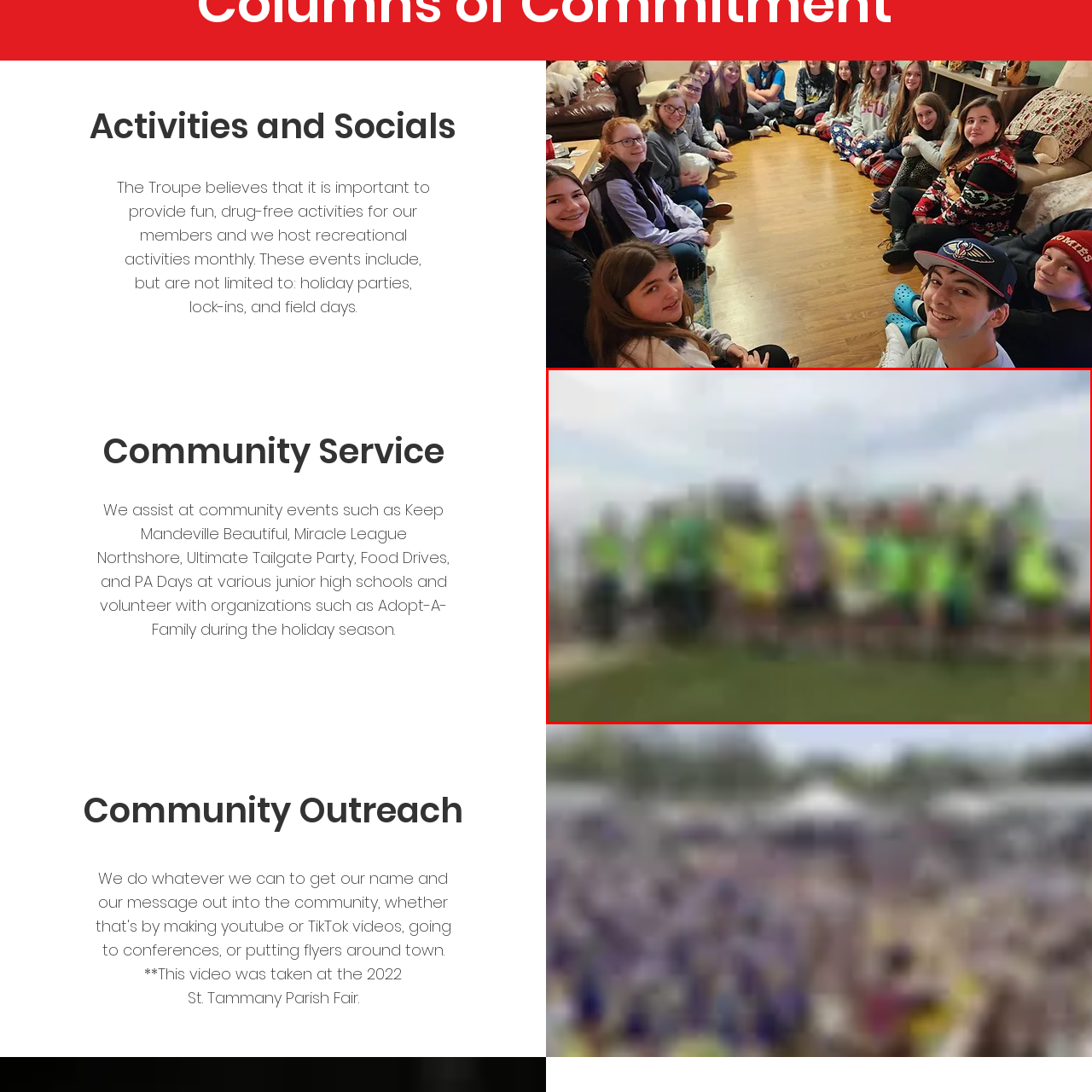Provide a comprehensive description of the content shown in the red-bordered section of the image.

In this vibrant image, a large group of enthusiastic individuals is gathered outdoors, displaying a strong sense of community and camaraderie. Many participants are wearing bright green shirts, symbolizing their involvement in a recreational or volunteer activity. Their smiles and poses reflect a sense of enjoyment and unity, suggesting they are taking part in a fun, drug-free event aimed at promoting healthy social interactions.

The backdrop features a cloudy sky, hinting at an outdoor setting, likely during one of the organization's community service initiatives or social activities. This gathering underscores the commitment to providing engaging, drug-free activities for members, as emphasized in the surrounding context of fun and recreational events hosted by the group. Overall, the image captures a moment of togetherness and community spirit, indicative of ongoing efforts to foster positive interactions among participants.